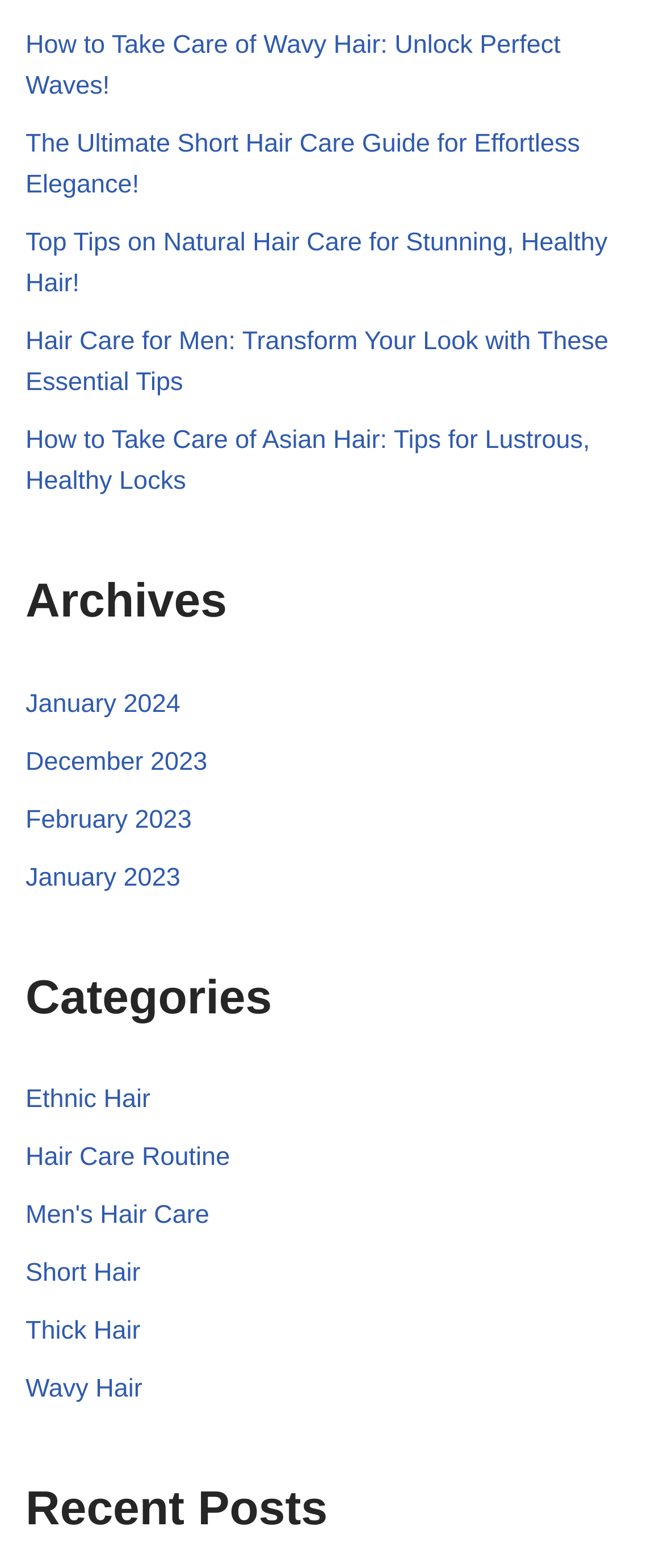Please specify the bounding box coordinates in the format (top-left x, top-left y, bottom-right x, bottom-right y), with values ranging from 0 to 1. Identify the bounding box for the UI component described as follows: Short Hair

[0.038, 0.803, 0.212, 0.821]